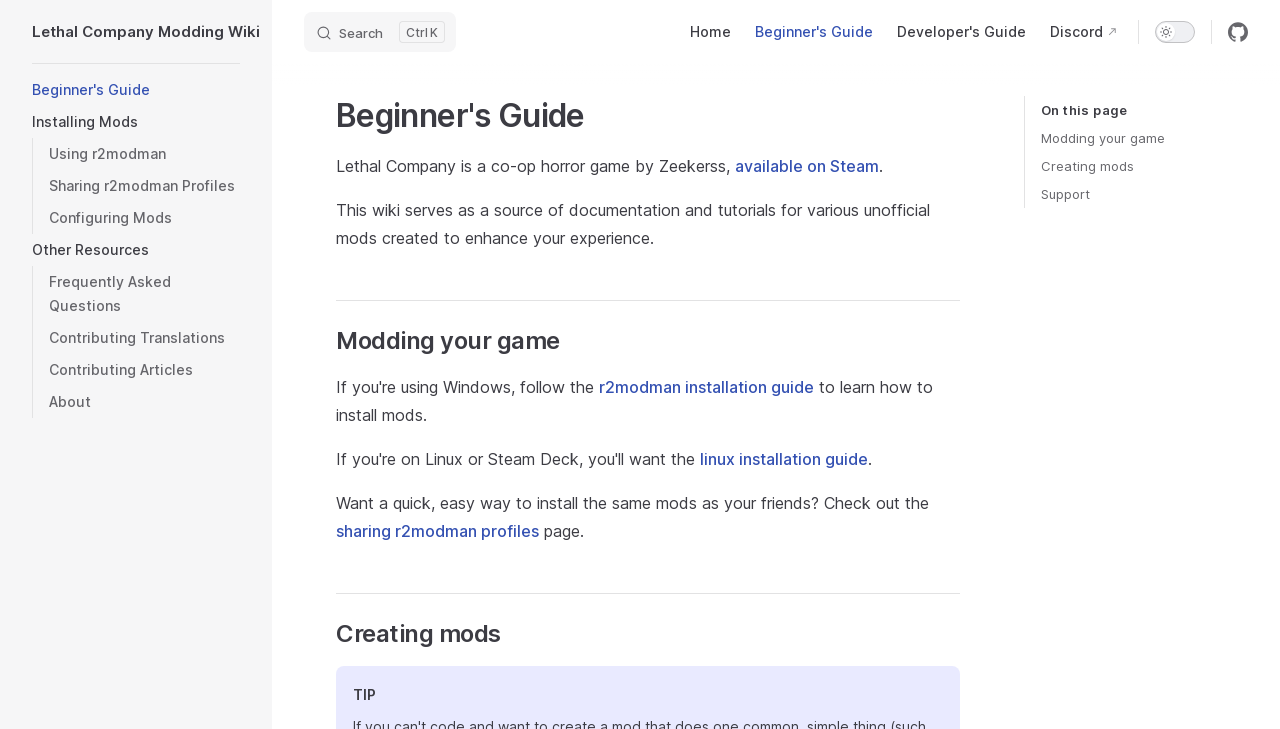Please provide the bounding box coordinates for the element that needs to be clicked to perform the instruction: "Switch to dark theme". The coordinates must consist of four float numbers between 0 and 1, formatted as [left, top, right, bottom].

[0.902, 0.028, 0.934, 0.058]